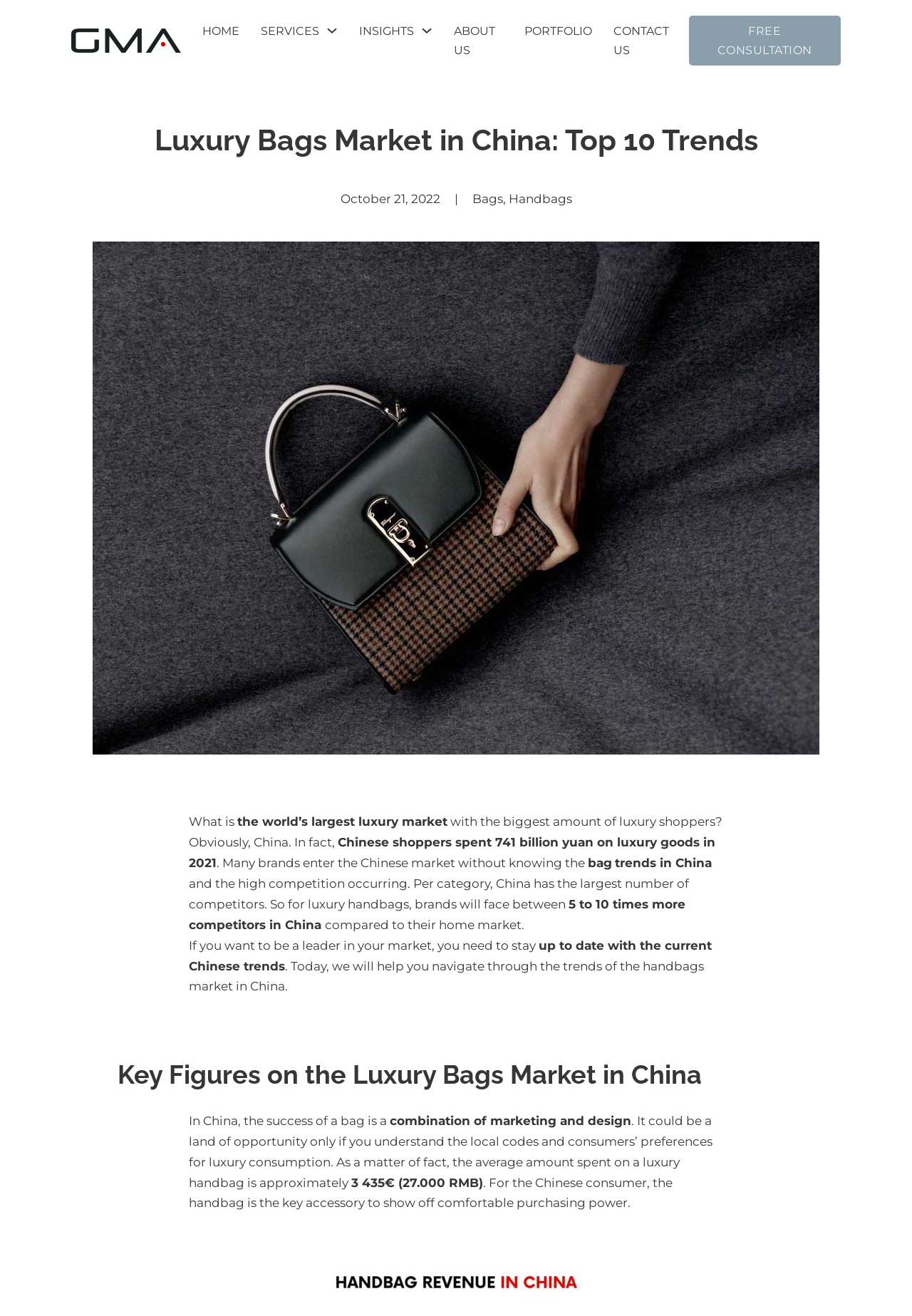How much do Chinese shoppers spend on luxury goods?
Look at the image and respond with a one-word or short-phrase answer.

741 billion yuan